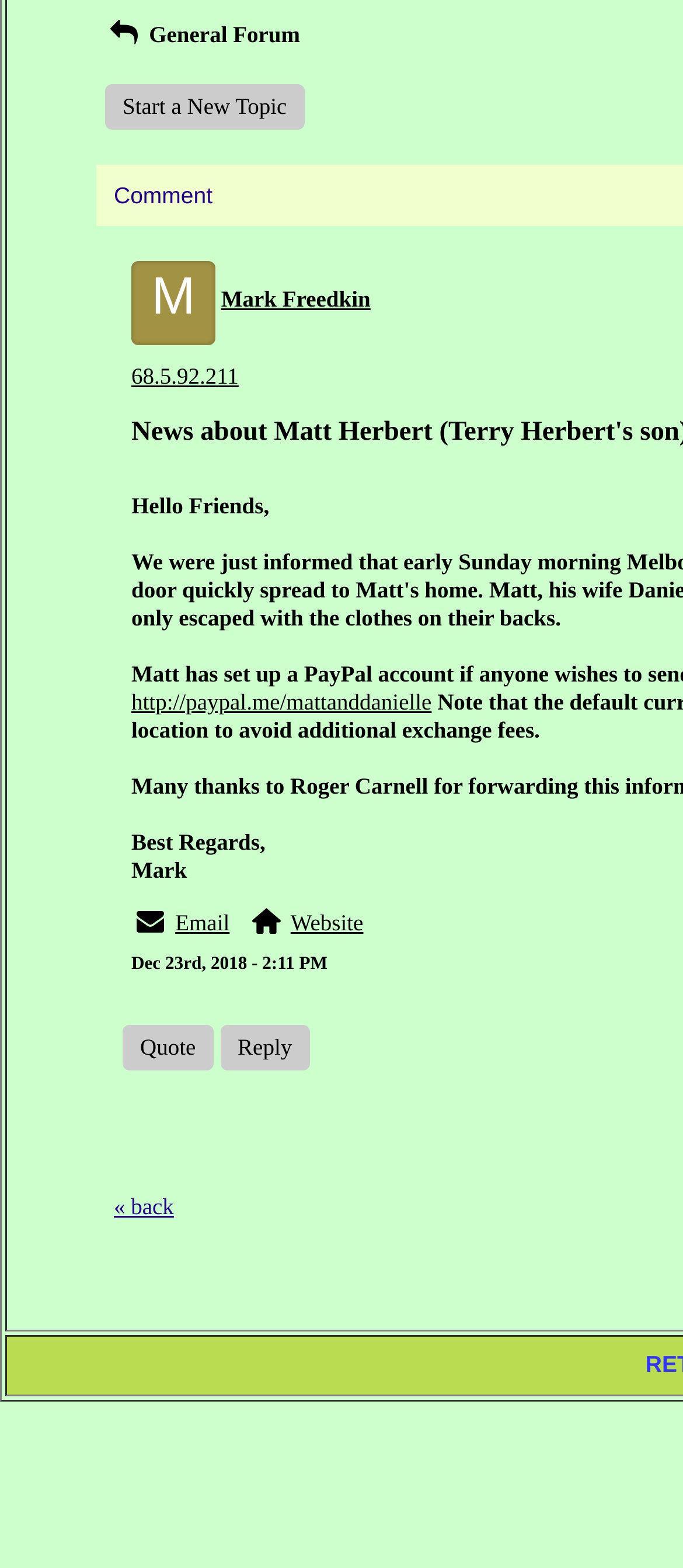Can you find the bounding box coordinates for the element that needs to be clicked to execute this instruction: "Quote the post"? The coordinates should be given as four float numbers between 0 and 1, i.e., [left, top, right, bottom].

[0.179, 0.654, 0.312, 0.683]